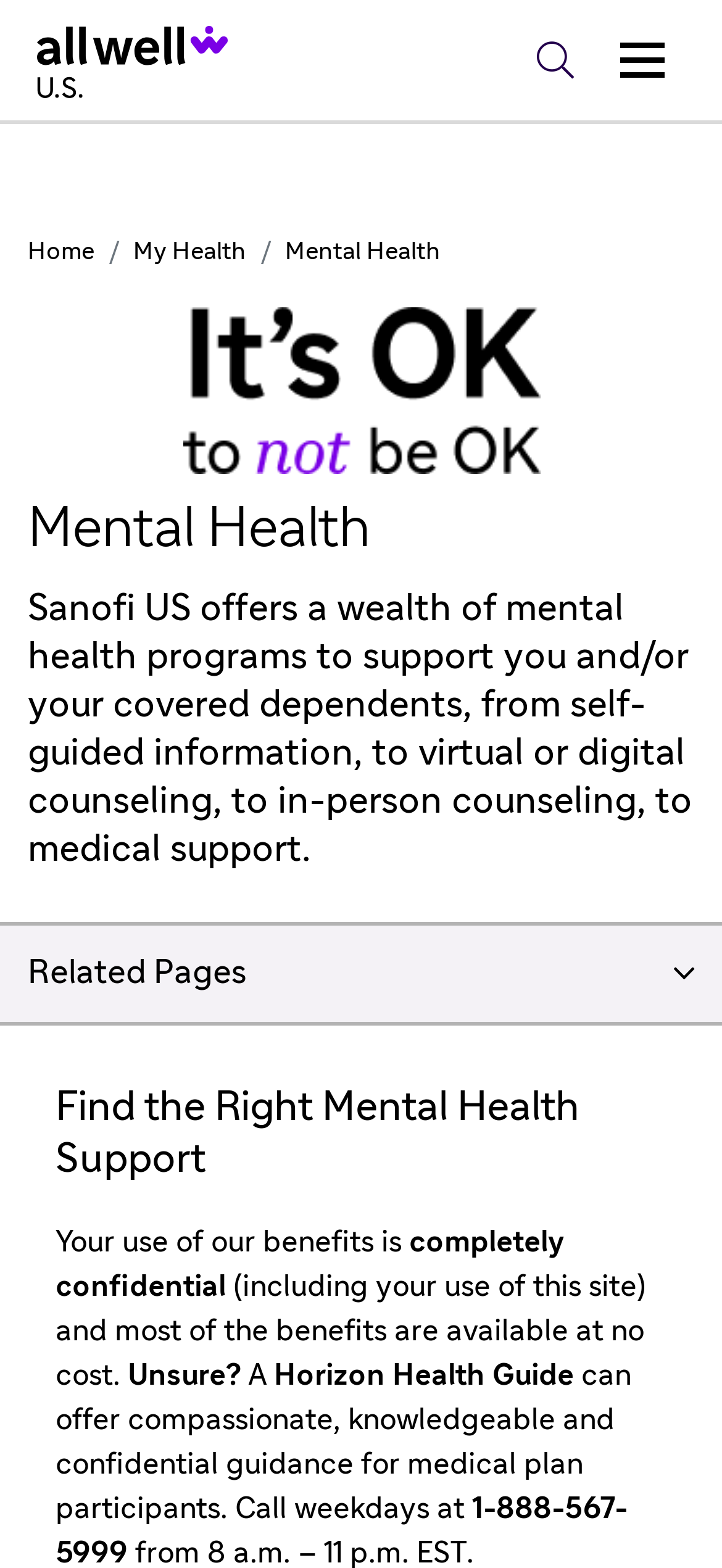Find the bounding box of the element with the following description: "1-888-567-5999". The coordinates must be four float numbers between 0 and 1, formatted as [left, top, right, bottom].

[0.077, 0.953, 0.869, 1.0]